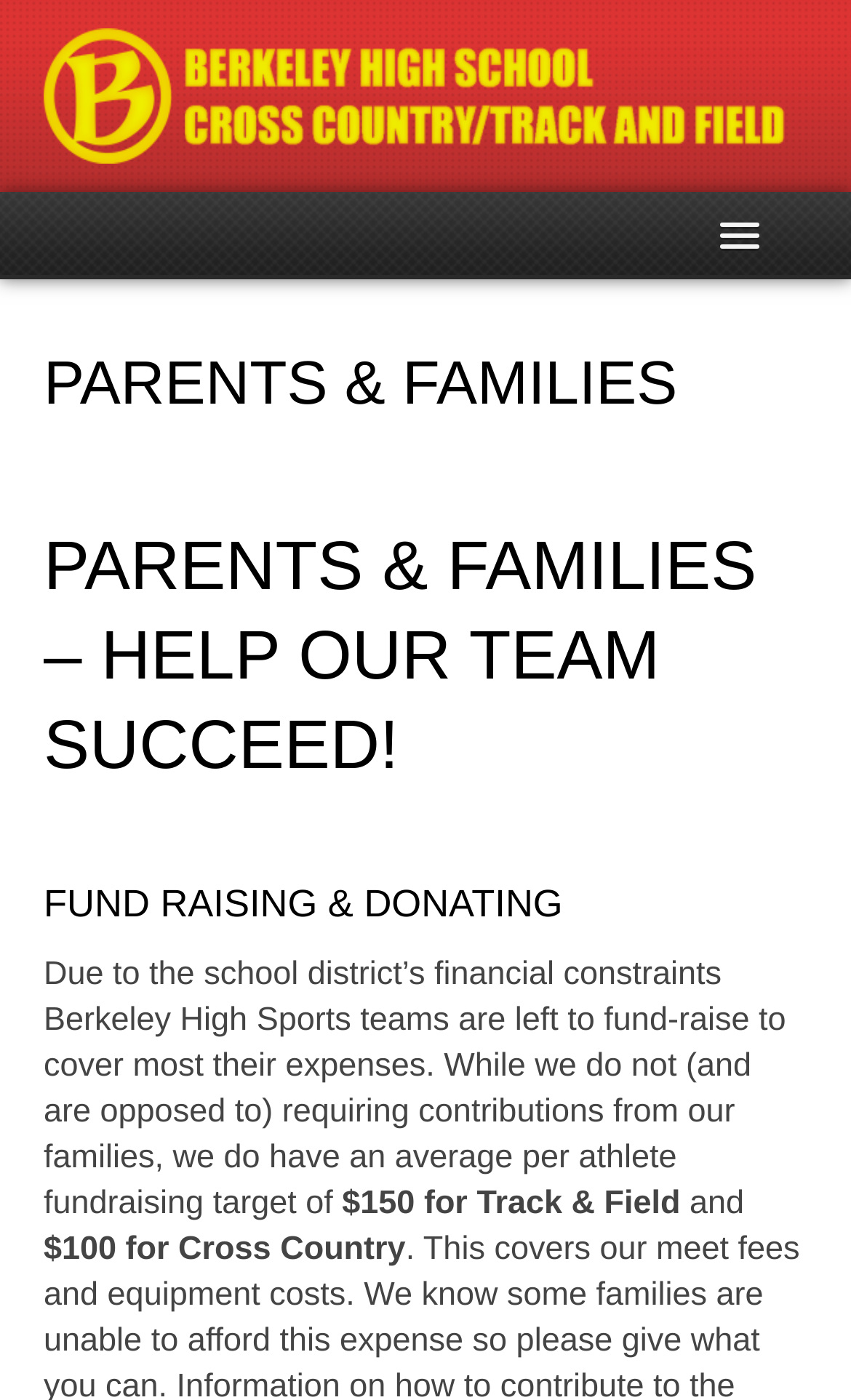Can you locate the main headline on this webpage and provide its text content?

PARENTS & FAMILIES